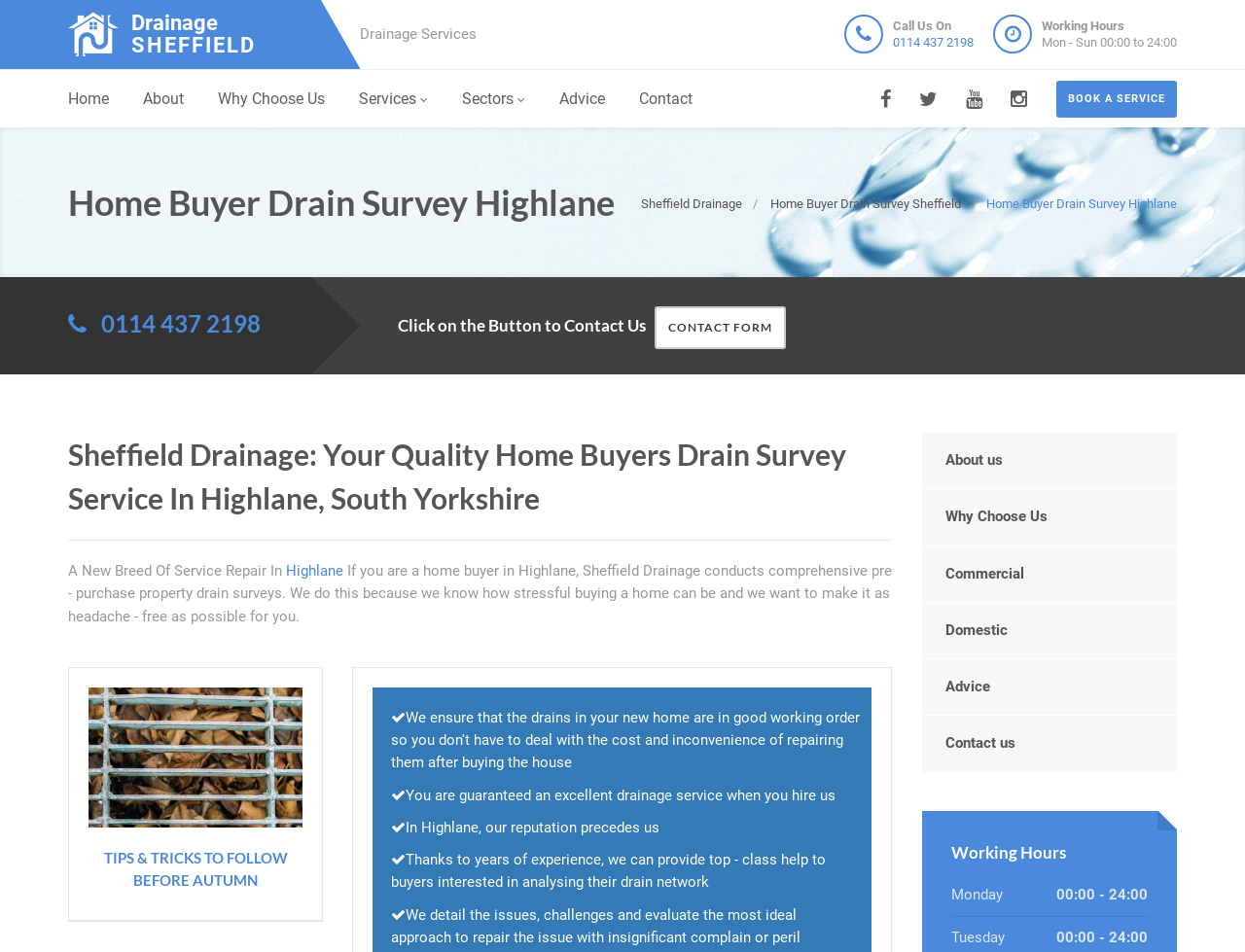Using a single word or phrase, answer the following question: 
What is the phone number to call for drainage services?

0114 437 2198